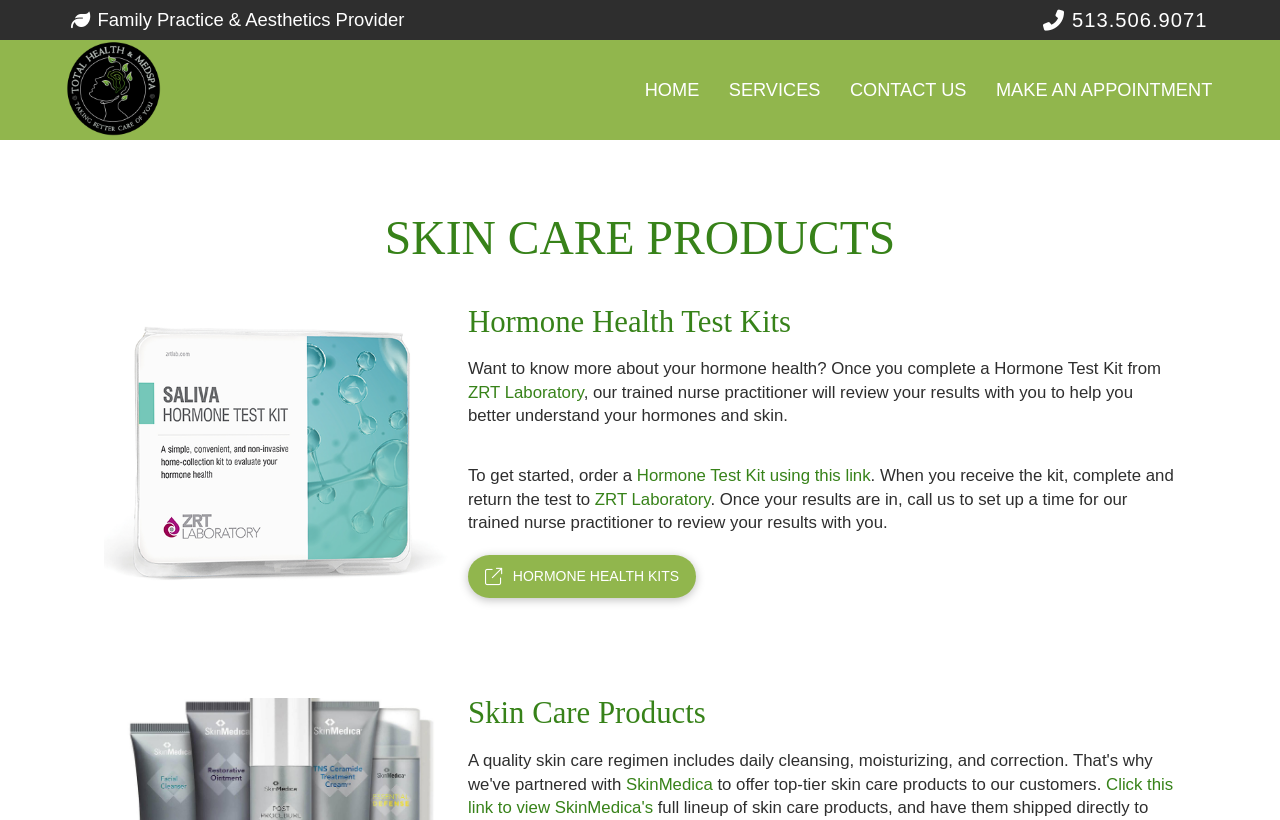Identify the bounding box coordinates of the part that should be clicked to carry out this instruction: "Explore 'SkinMedica' products".

[0.489, 0.945, 0.557, 0.968]